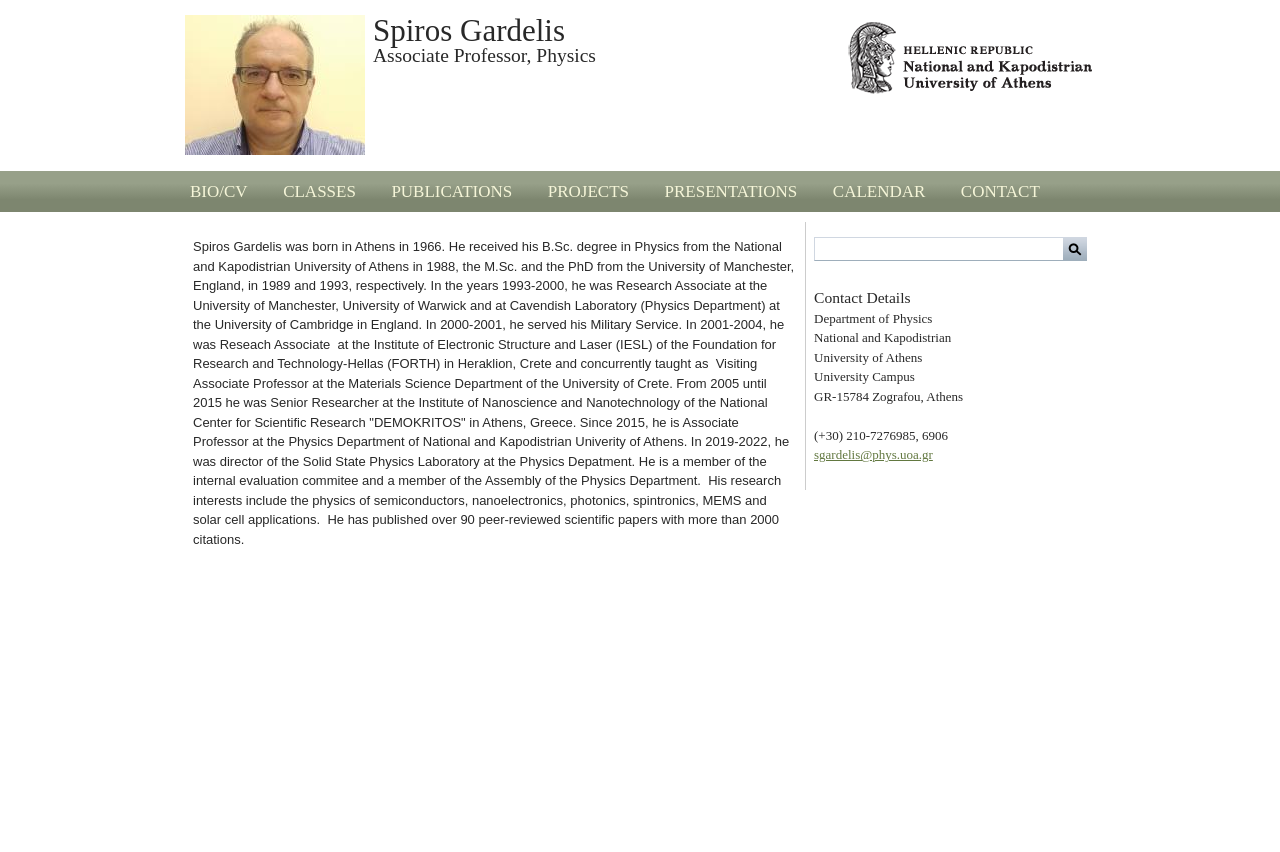What is the name of the university where Spiros Gardelis works?
Give a single word or phrase answer based on the content of the image.

National and Kapodistrian University of Athens